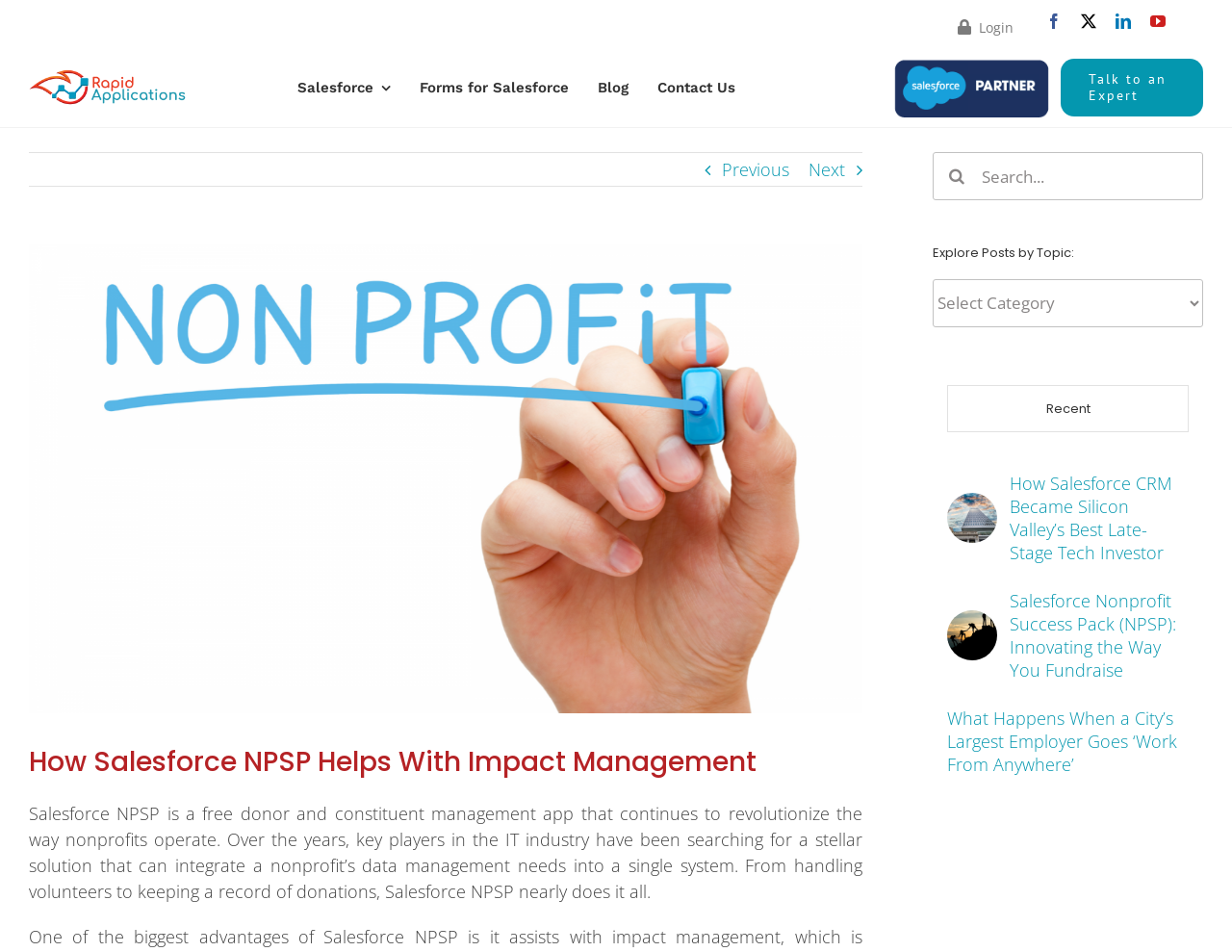Please specify the bounding box coordinates of the area that should be clicked to accomplish the following instruction: "Login to the website". The coordinates should consist of four float numbers between 0 and 1, i.e., [left, top, right, bottom].

[0.763, 0.0, 0.83, 0.057]